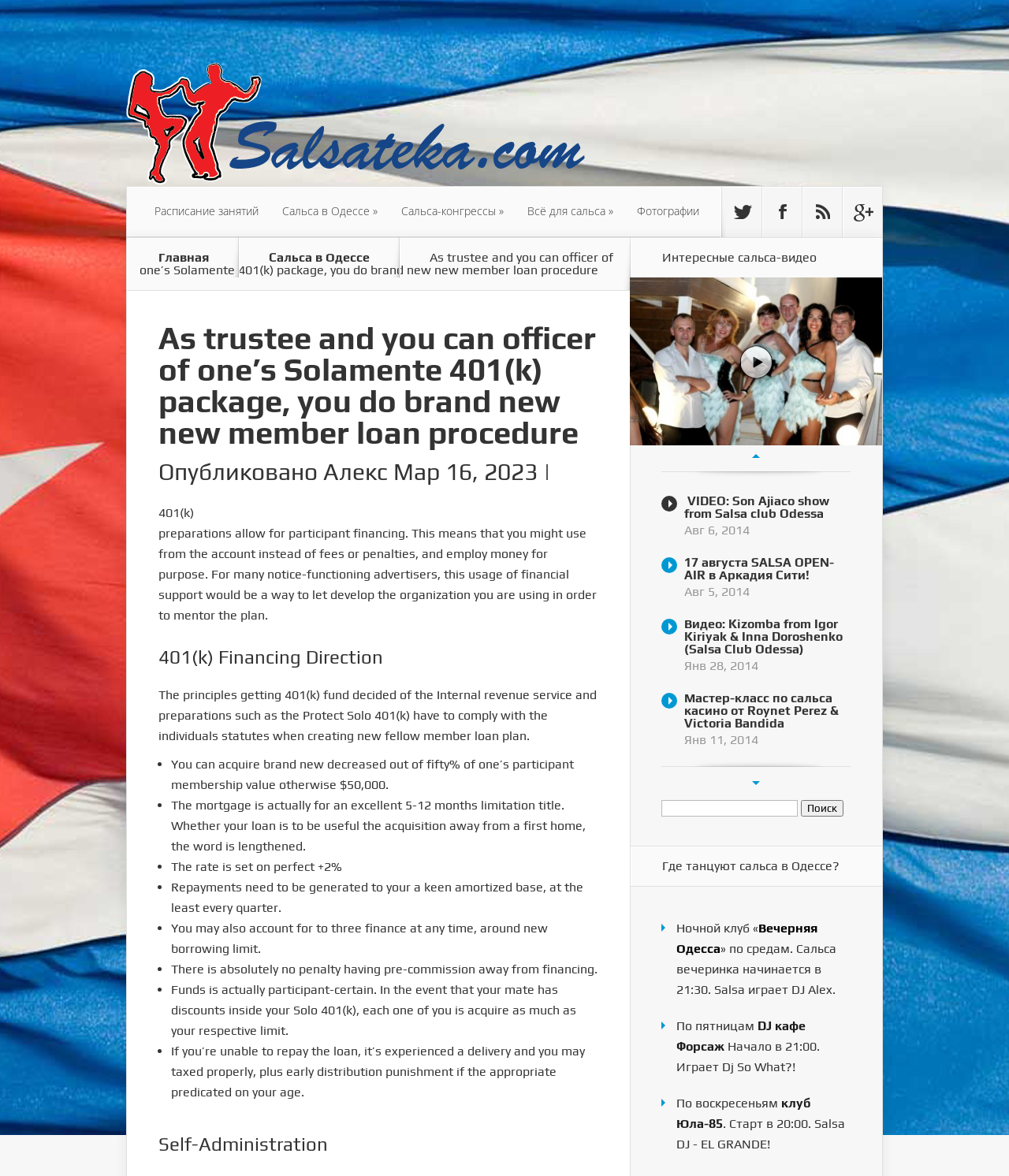What is the rate set on?
Refer to the image and provide a detailed answer to the question.

According to the webpage, the rate is set on prime +2%, which is one of the principles for 401(k) fund decided by the Internal Revenue Service.